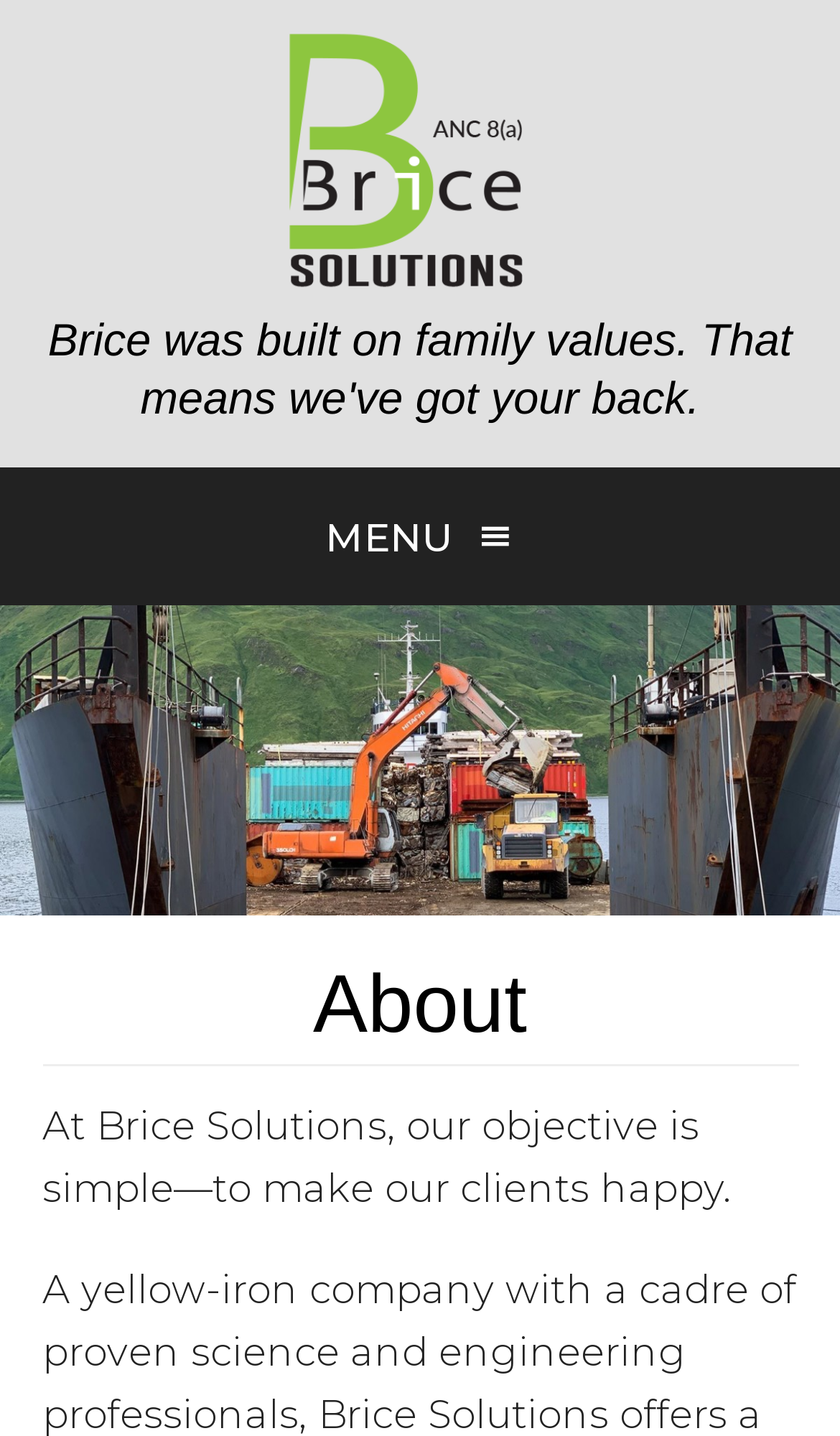Provide a brief response to the question below using a single word or phrase: 
What is the objective of Brice Solutions?

to make clients happy